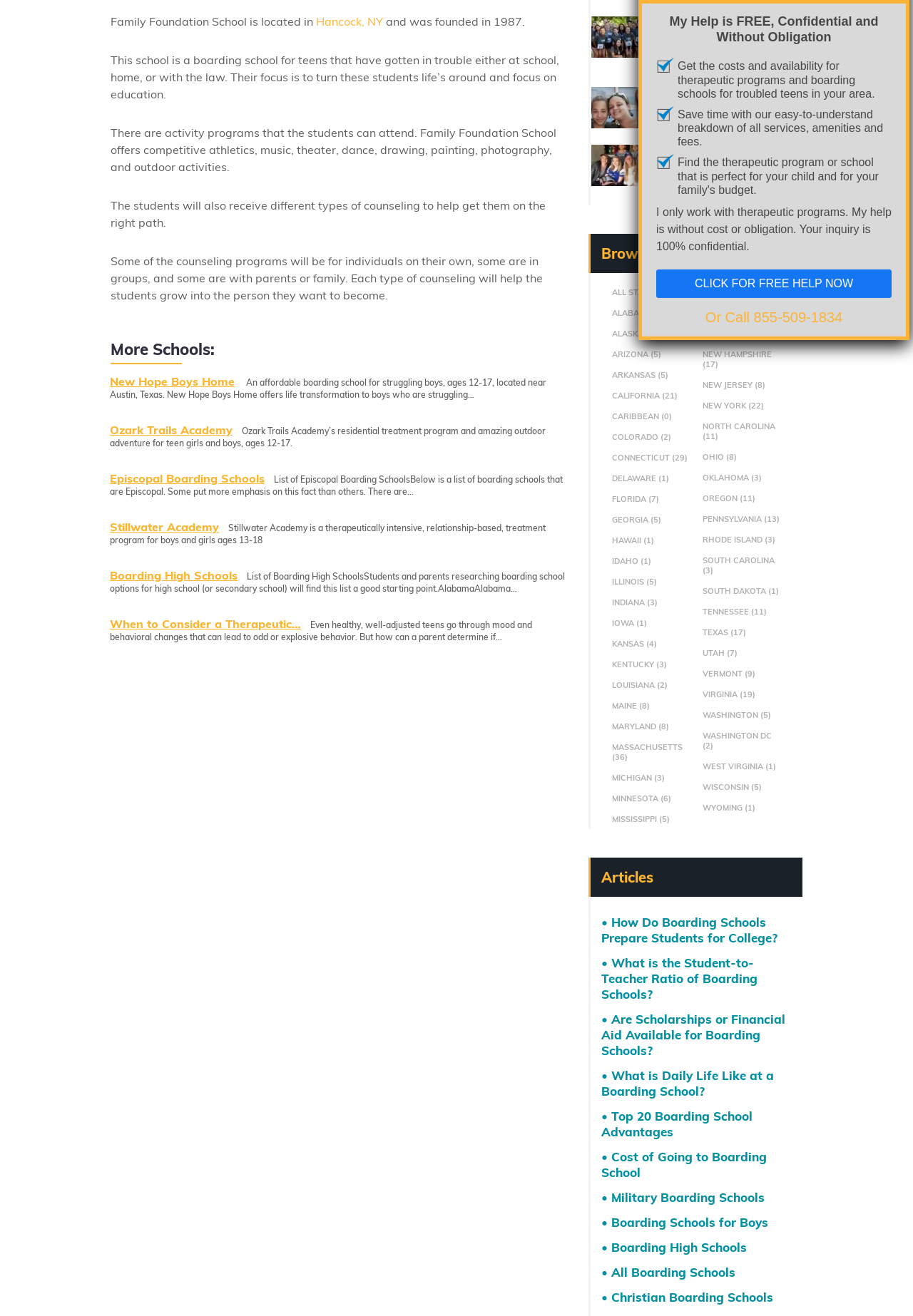What types of counseling are offered at Family Foundation School?
Respond to the question with a single word or phrase according to the image.

individual, group, and family counseling